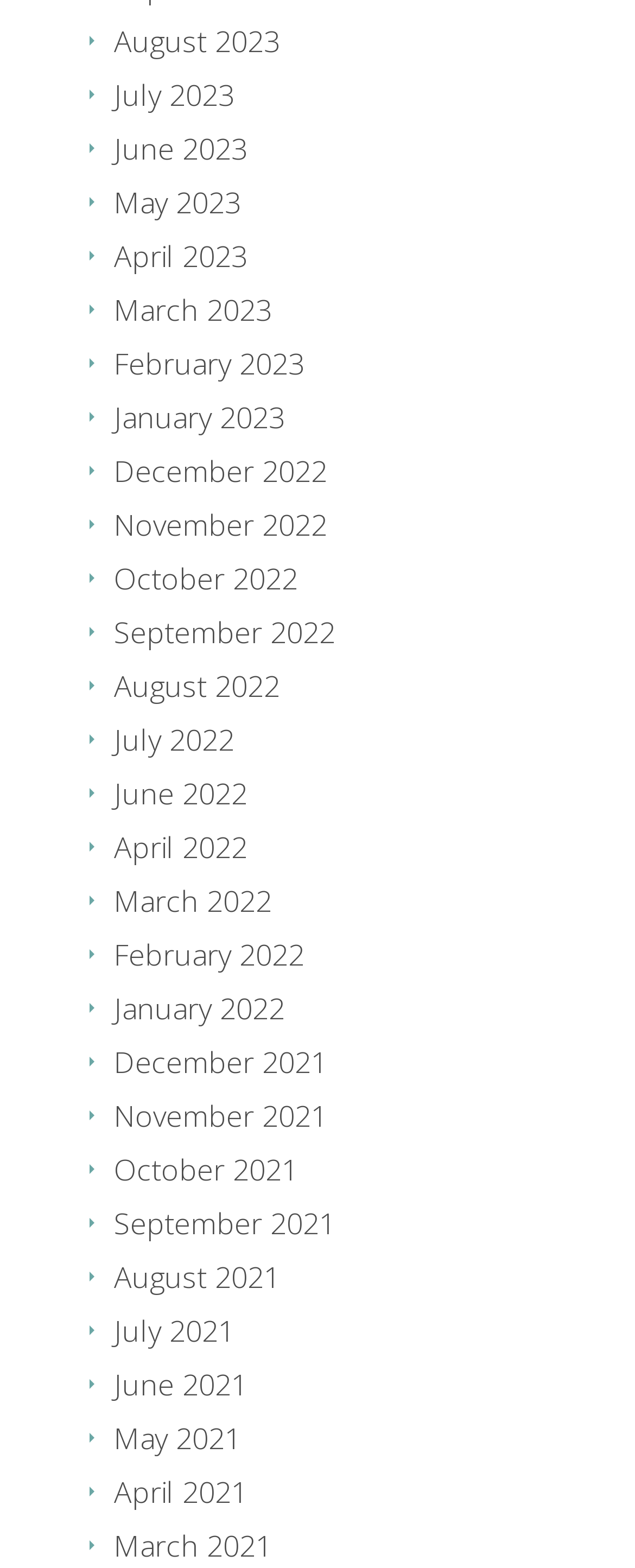What is the most recent month listed?
Using the image, give a concise answer in the form of a single word or short phrase.

August 2023